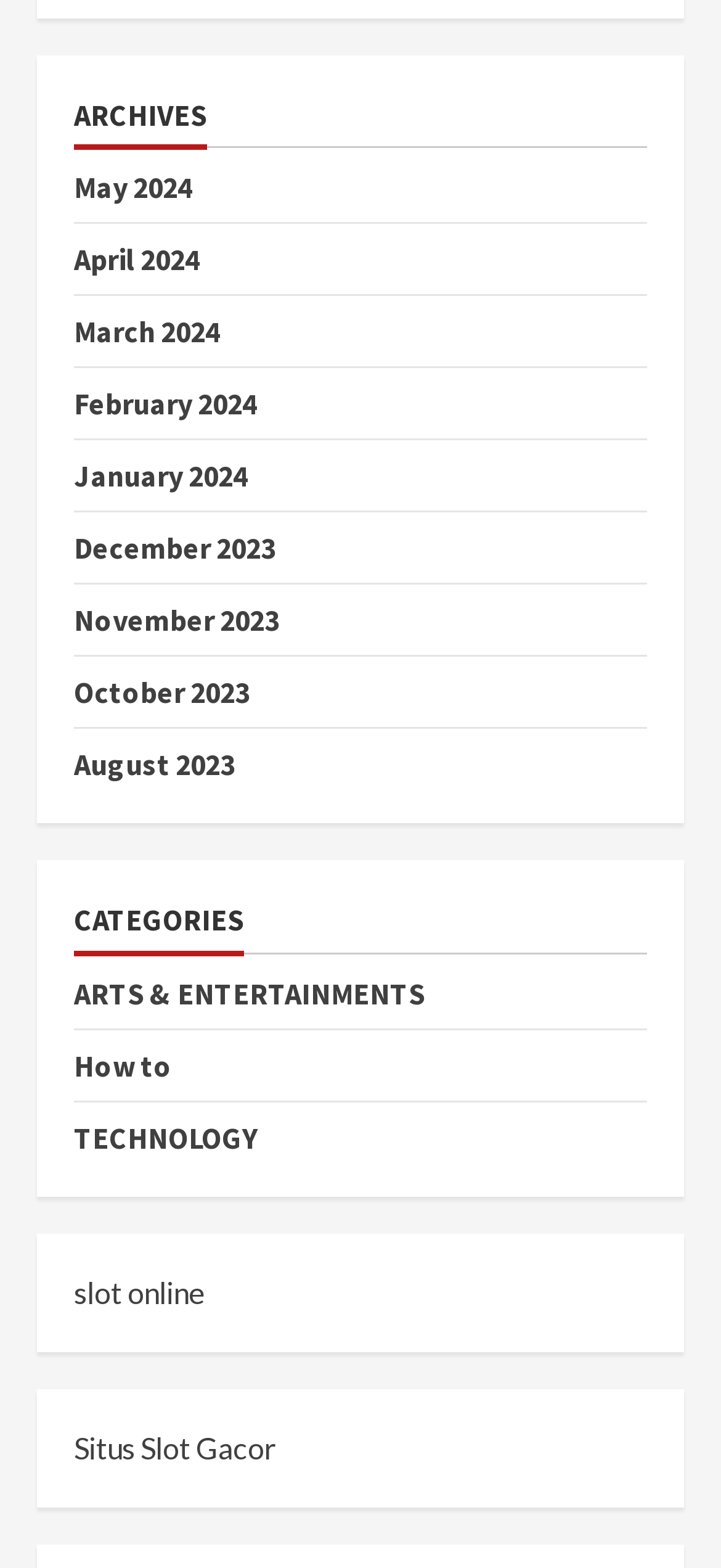What is the most recent month listed in the archives?
Please provide a single word or phrase as the answer based on the screenshot.

May 2024